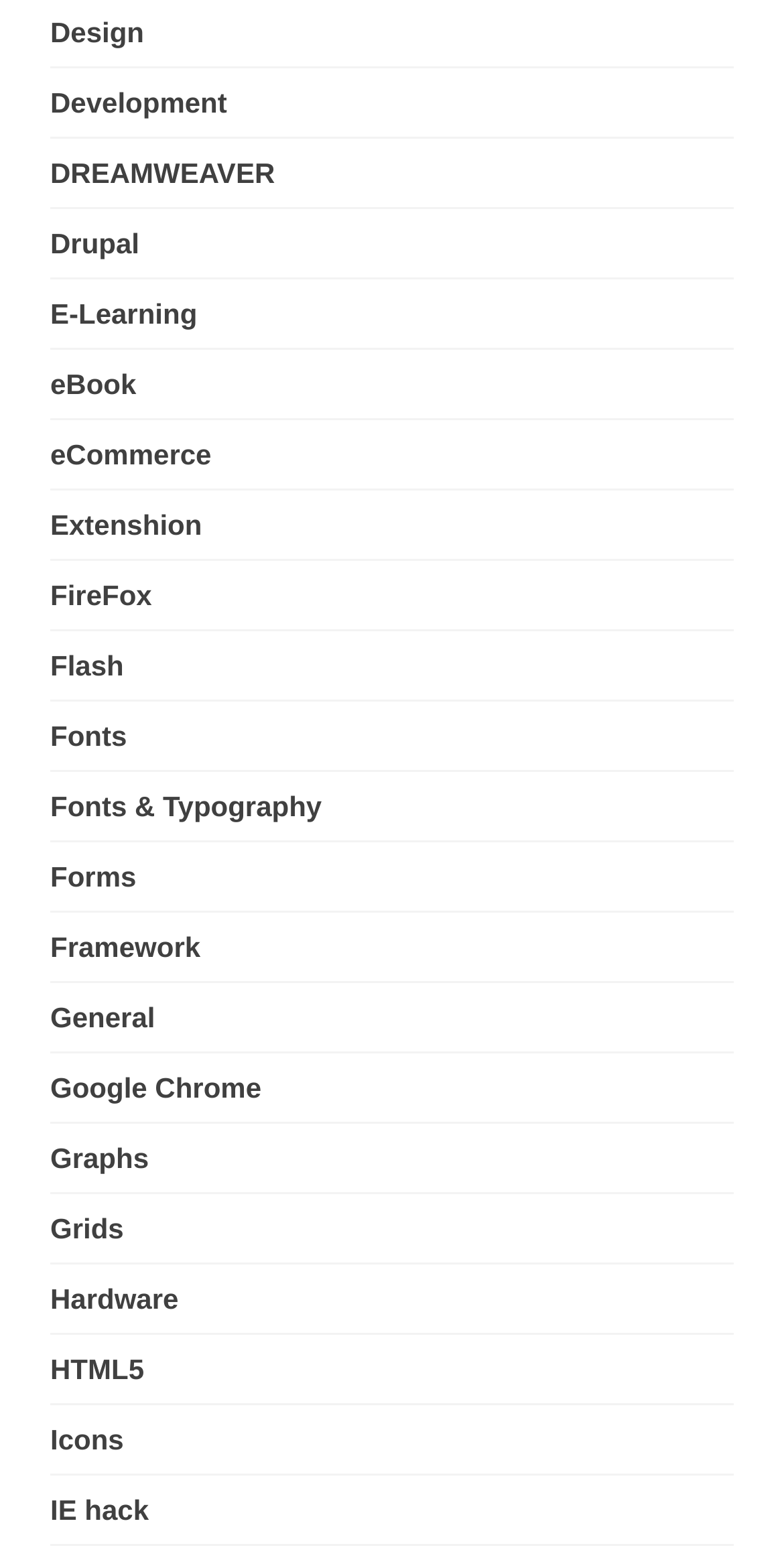Please find the bounding box coordinates of the element that needs to be clicked to perform the following instruction: "explore Fonts & Typography". The bounding box coordinates should be four float numbers between 0 and 1, represented as [left, top, right, bottom].

[0.064, 0.507, 0.41, 0.528]